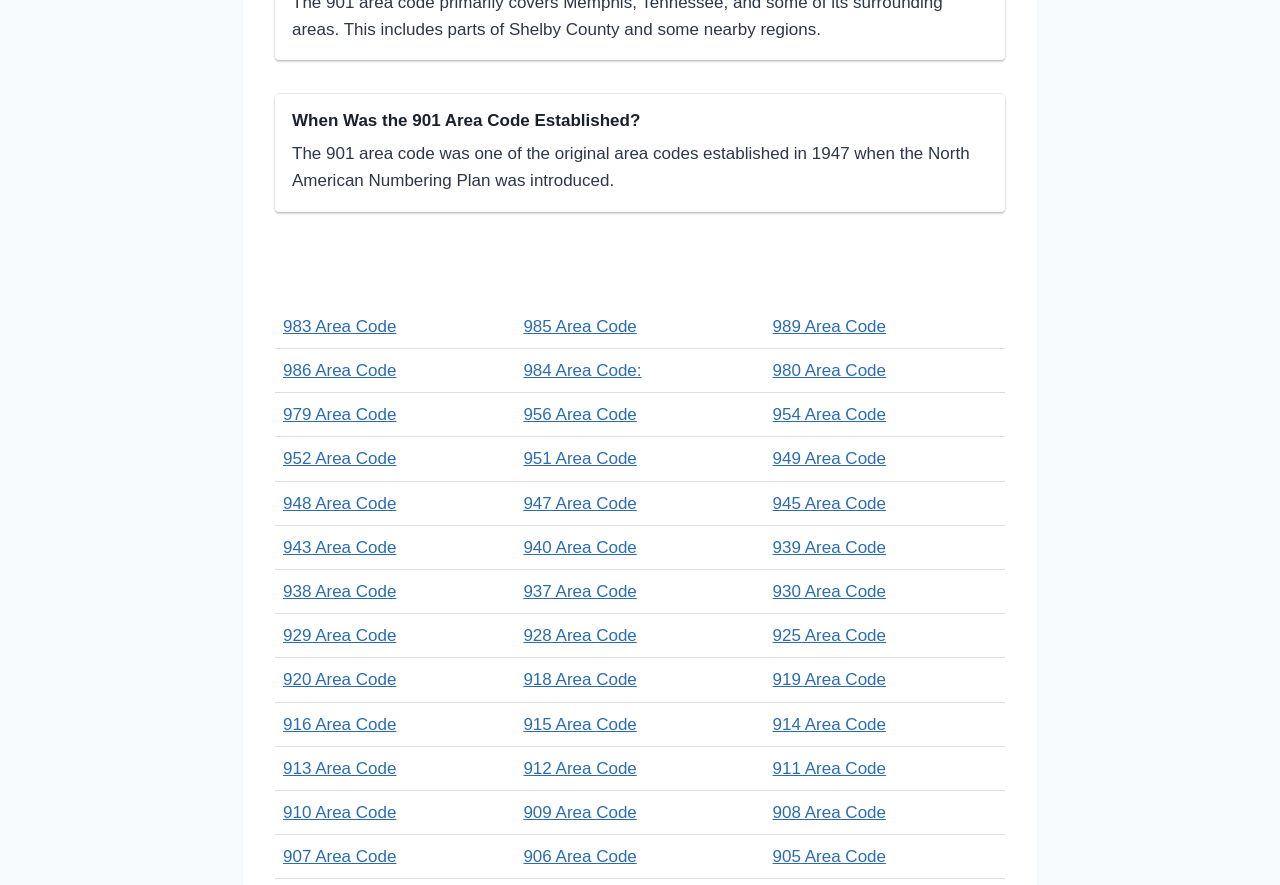Please find the bounding box coordinates of the element that needs to be clicked to perform the following instruction: "Click 983 Area Code". The bounding box coordinates should be four float numbers between 0 and 1, represented as [left, top, right, bottom].

[0.221, 0.358, 0.31, 0.379]